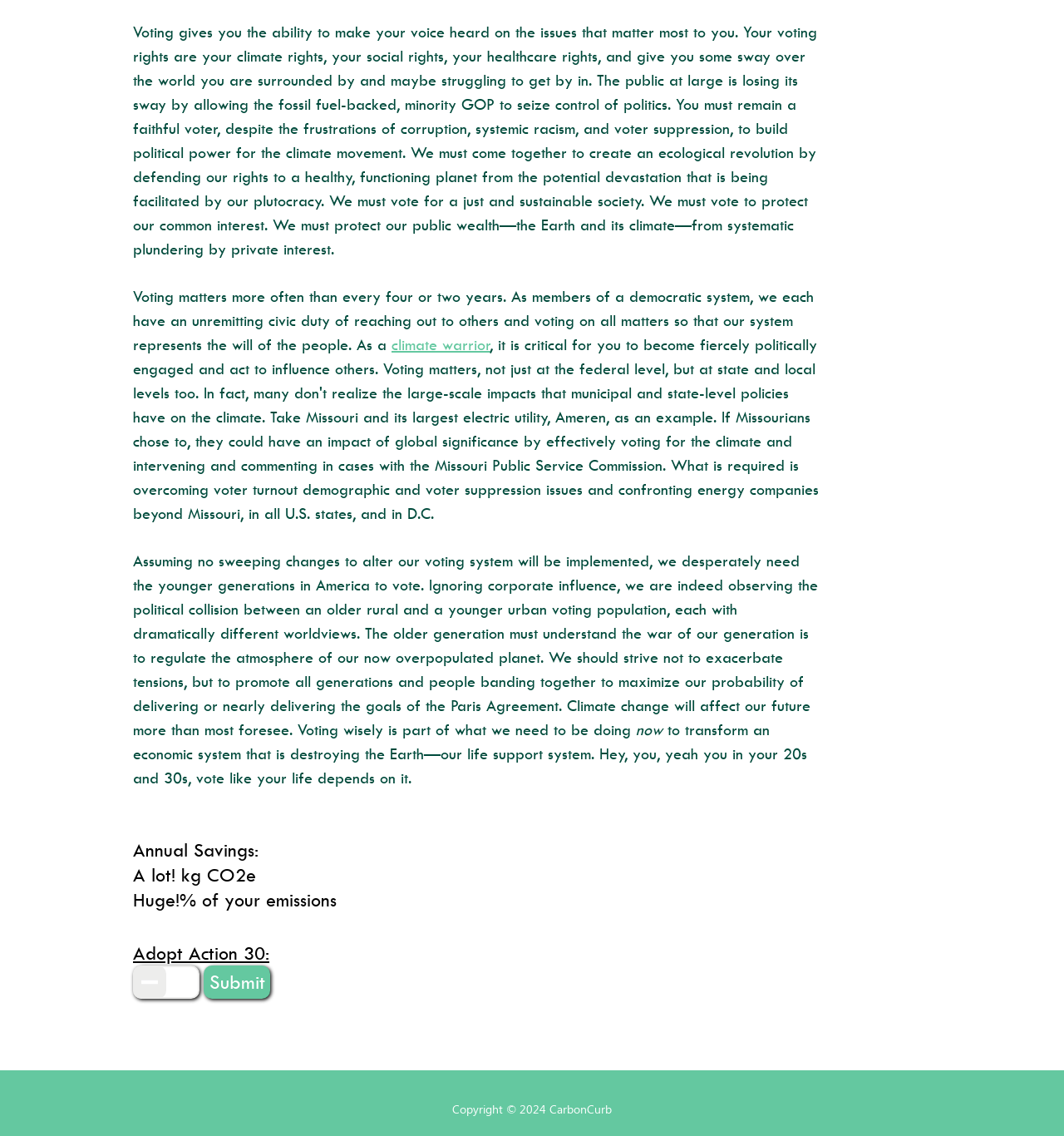What is the name of the organization?
Look at the image and respond with a single word or a short phrase.

CarbonCurb